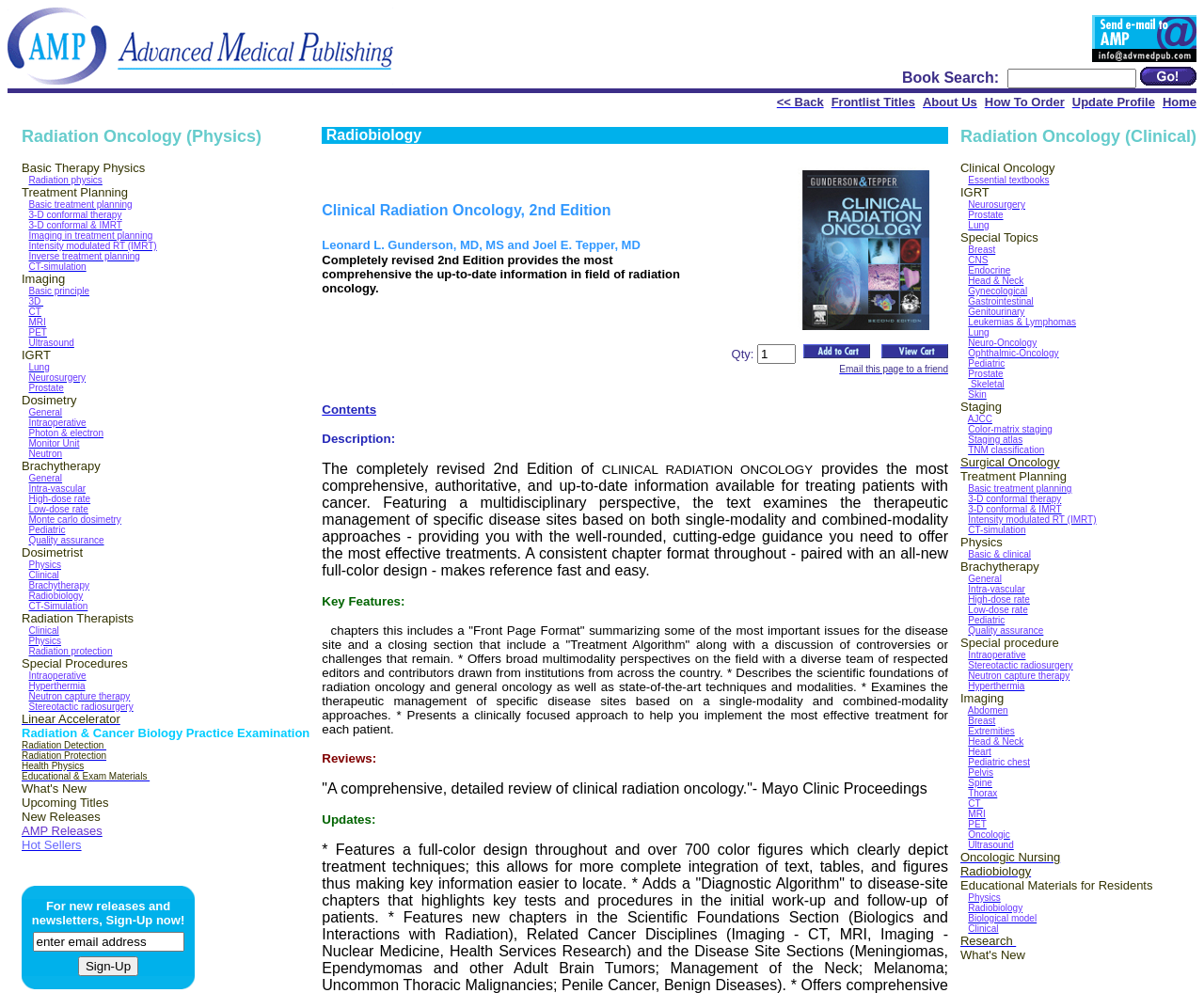What is the purpose of the textbox?
Deliver a detailed and extensive answer to the question.

The textbox is located next to the 'Book Search' label, and it is likely used to input keywords or titles to search for books.